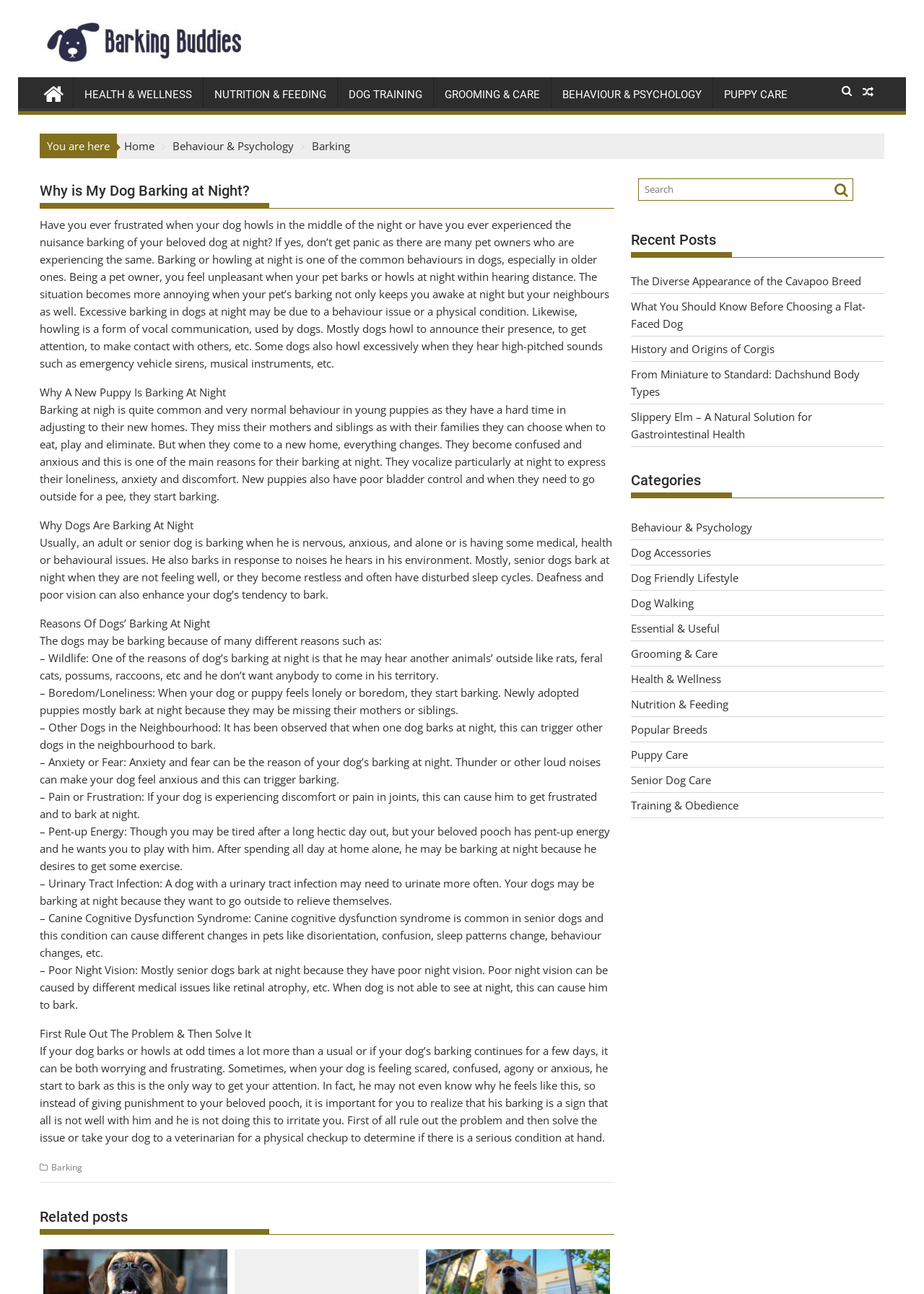Locate the bounding box of the UI element defined by this description: "Barking". The coordinates should be given as four float numbers between 0 and 1, formatted as [left, top, right, bottom].

[0.055, 0.897, 0.089, 0.907]